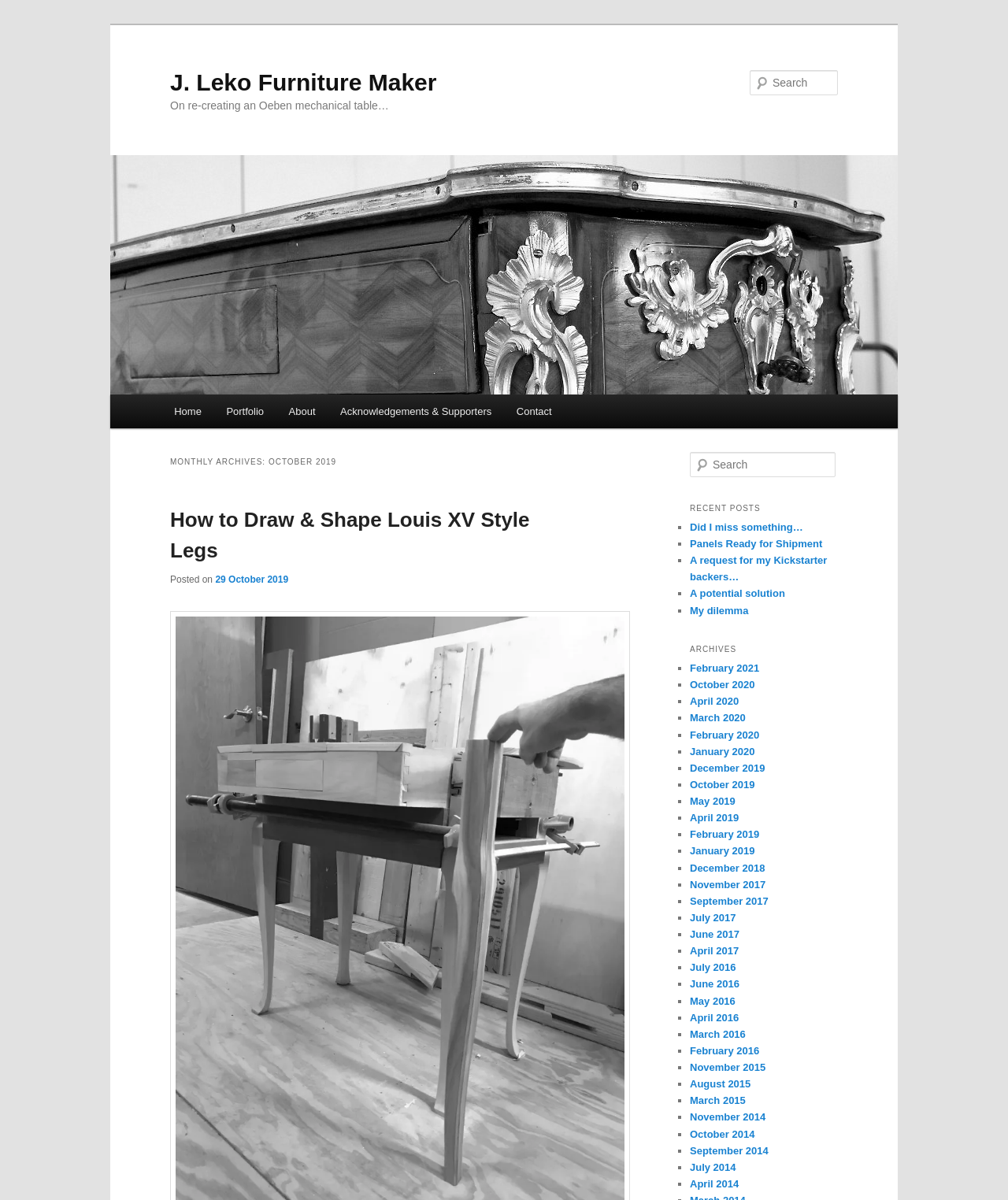Please identify the bounding box coordinates of the area that needs to be clicked to fulfill the following instruction: "Go to the home page."

[0.16, 0.329, 0.212, 0.357]